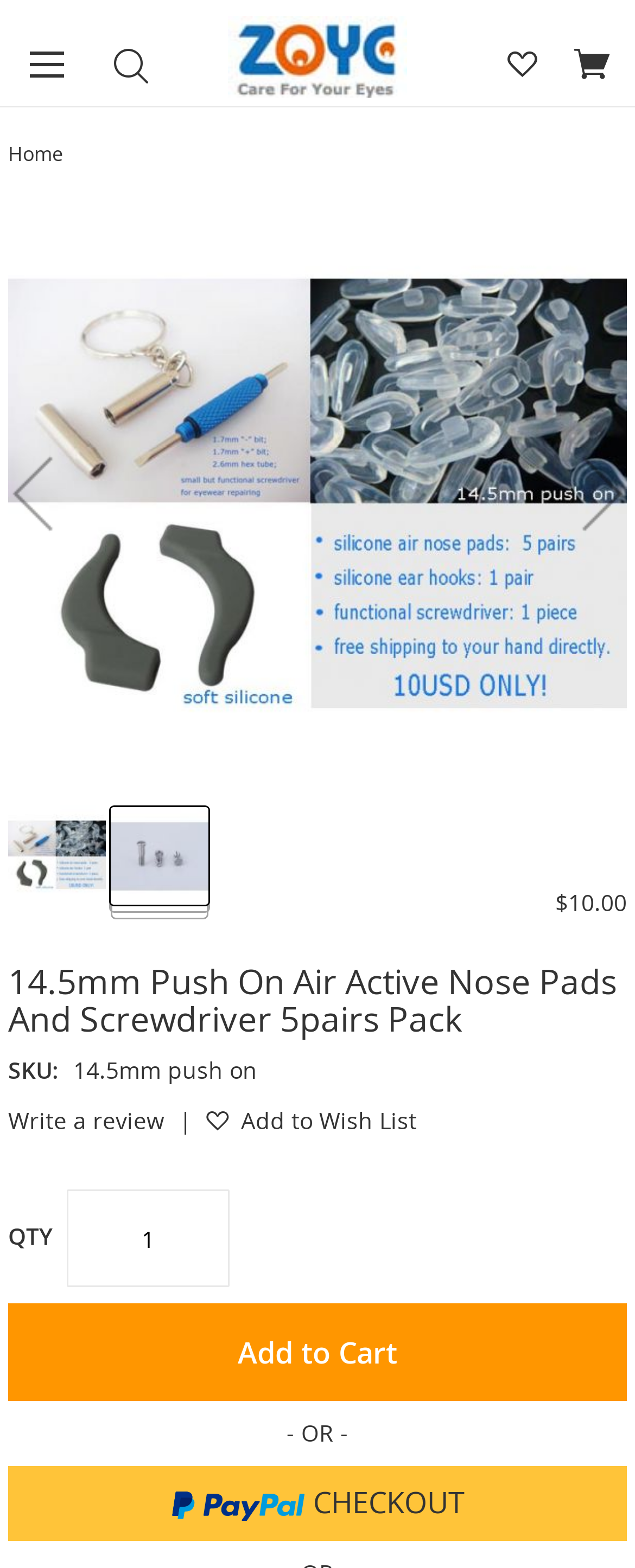Determine the bounding box coordinates of the clickable area required to perform the following instruction: "Go to Home". The coordinates should be represented as four float numbers between 0 and 1: [left, top, right, bottom].

[0.013, 0.089, 0.1, 0.106]